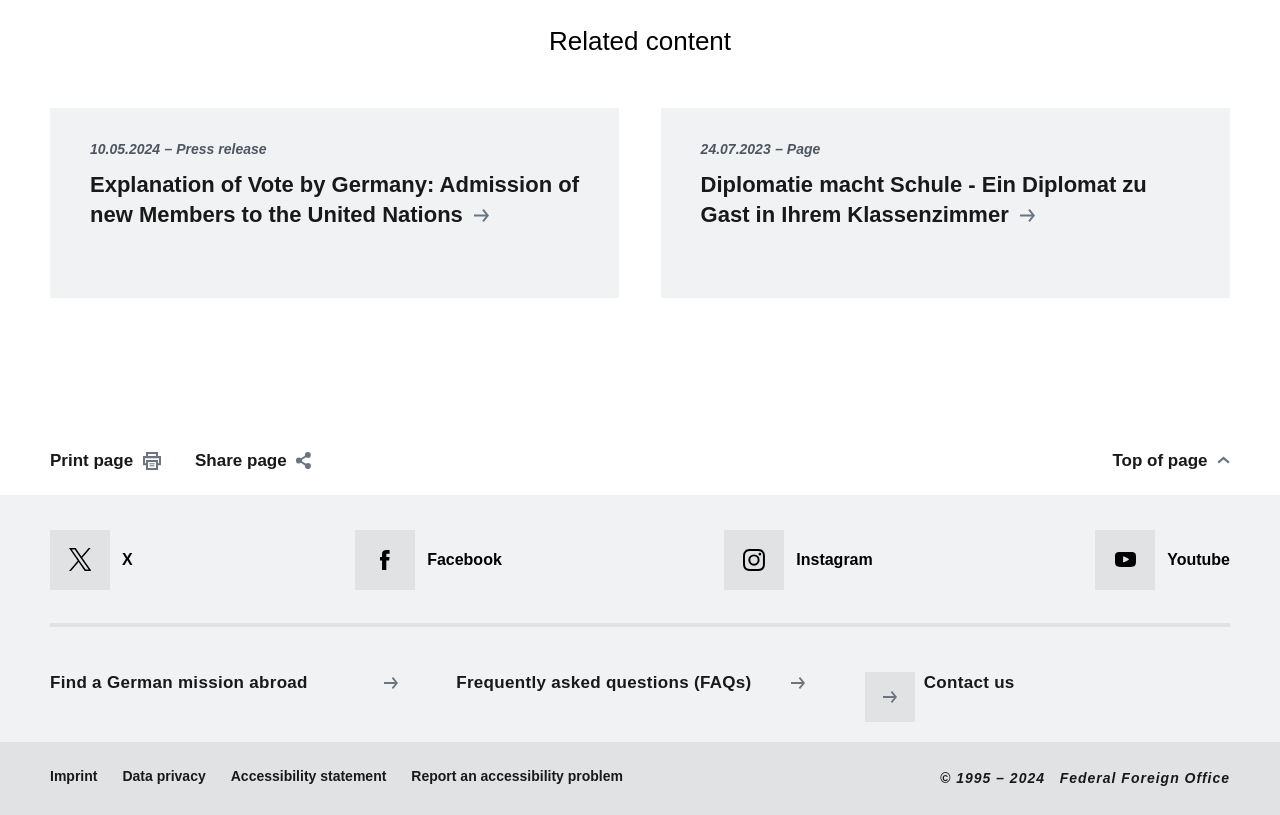Please determine the bounding box of the UI element that matches this description: Dog-Os Treats. The coordinates should be given as (top-left x, top-left y, bottom-right x, bottom-right y), with all values between 0 and 1.

None